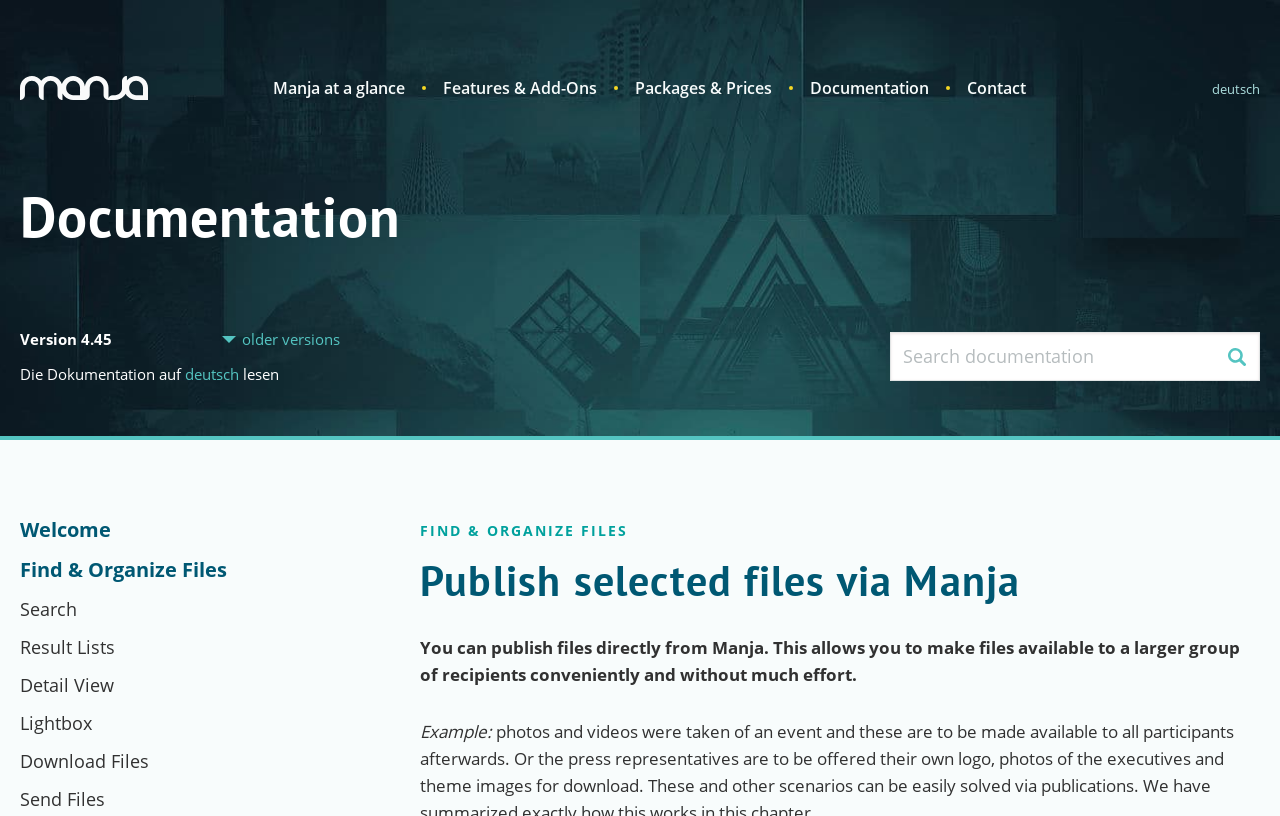Identify the headline of the webpage and generate its text content.

Publish selected files via Manja